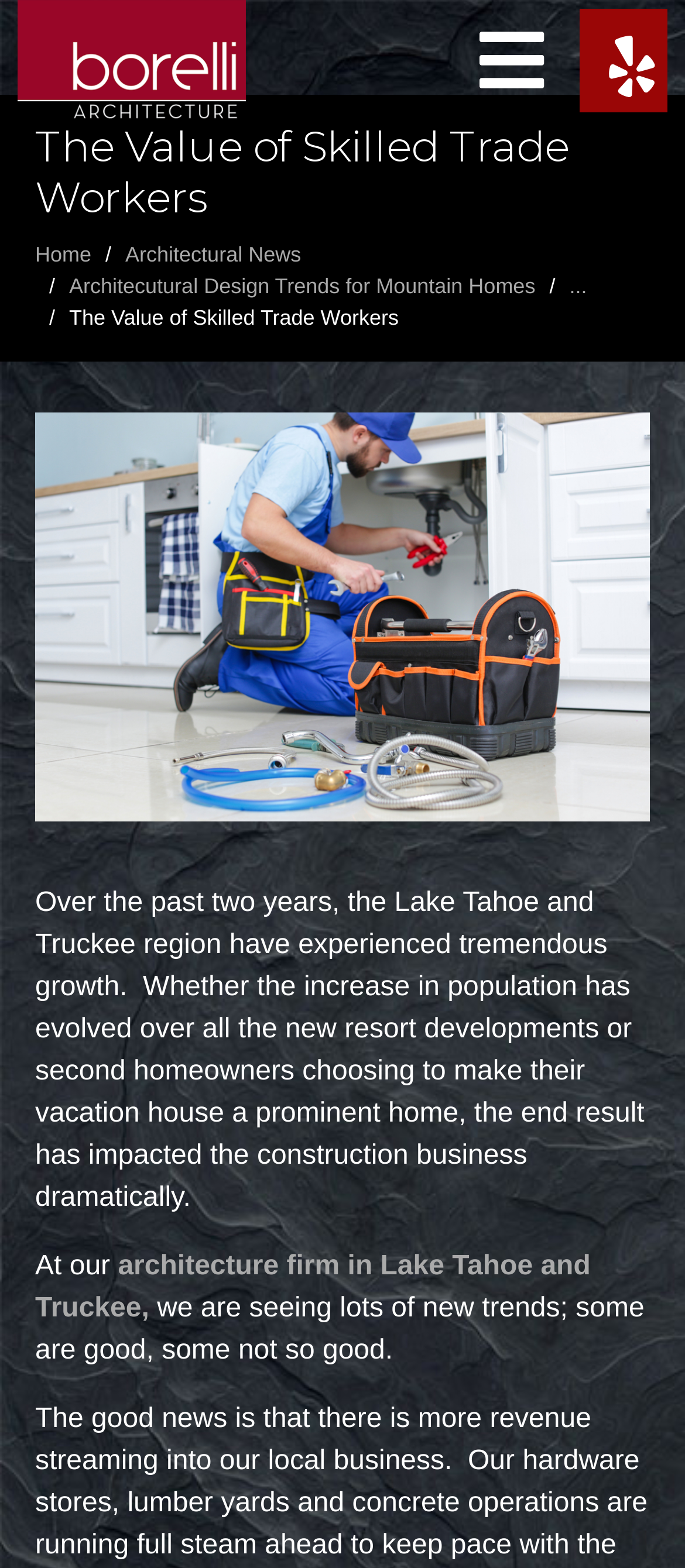Determine the bounding box coordinates in the format (top-left x, top-left y, bottom-right x, bottom-right y). Ensure all values are floating point numbers between 0 and 1. Identify the bounding box of the UI element described by: Current Events

None